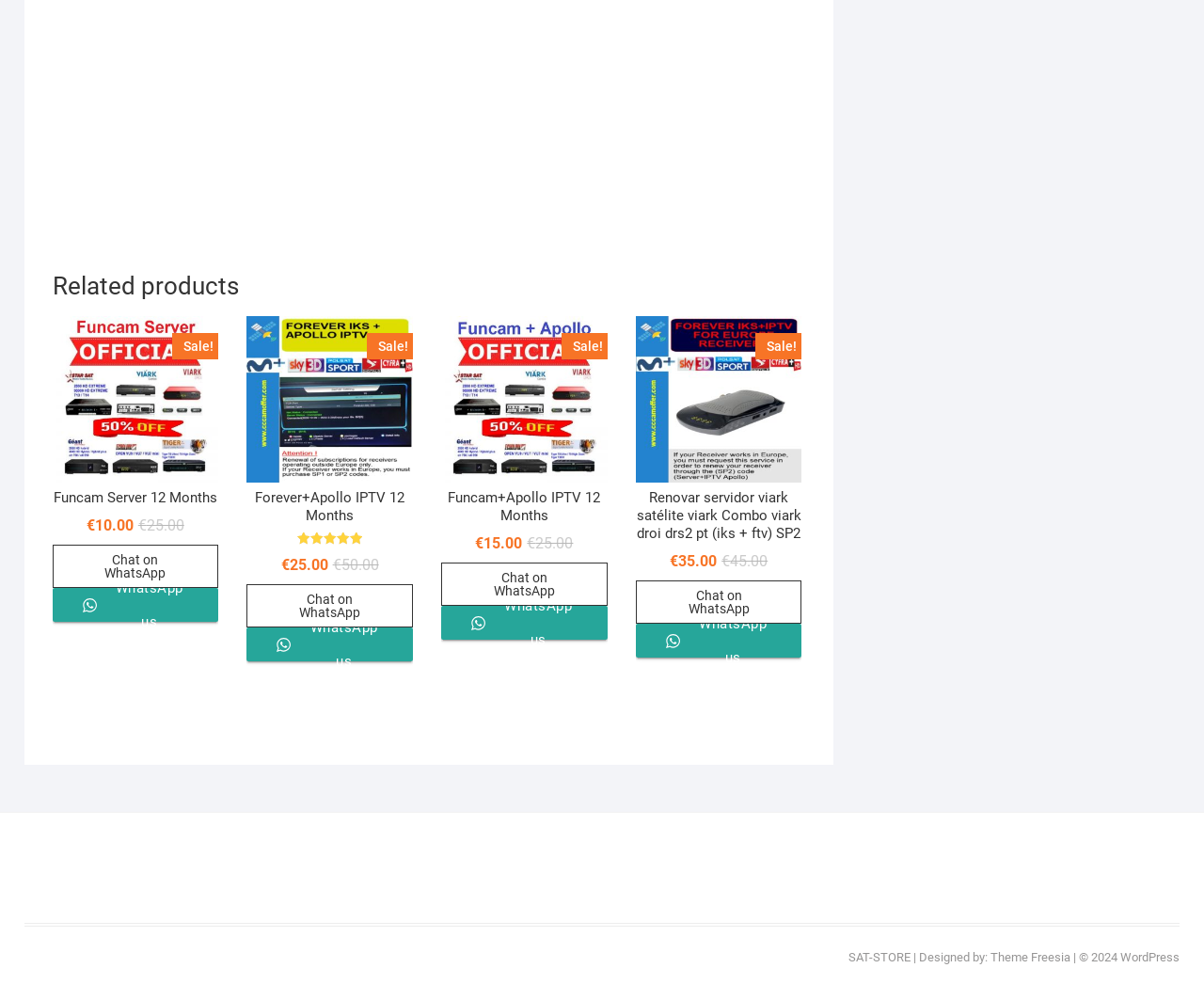Determine the bounding box coordinates of the section I need to click to execute the following instruction: "View 'Forever+Apollo IPTV 12 Months' details". Provide the coordinates as four float numbers between 0 and 1, i.e., [left, top, right, bottom].

[0.205, 0.321, 0.343, 0.589]